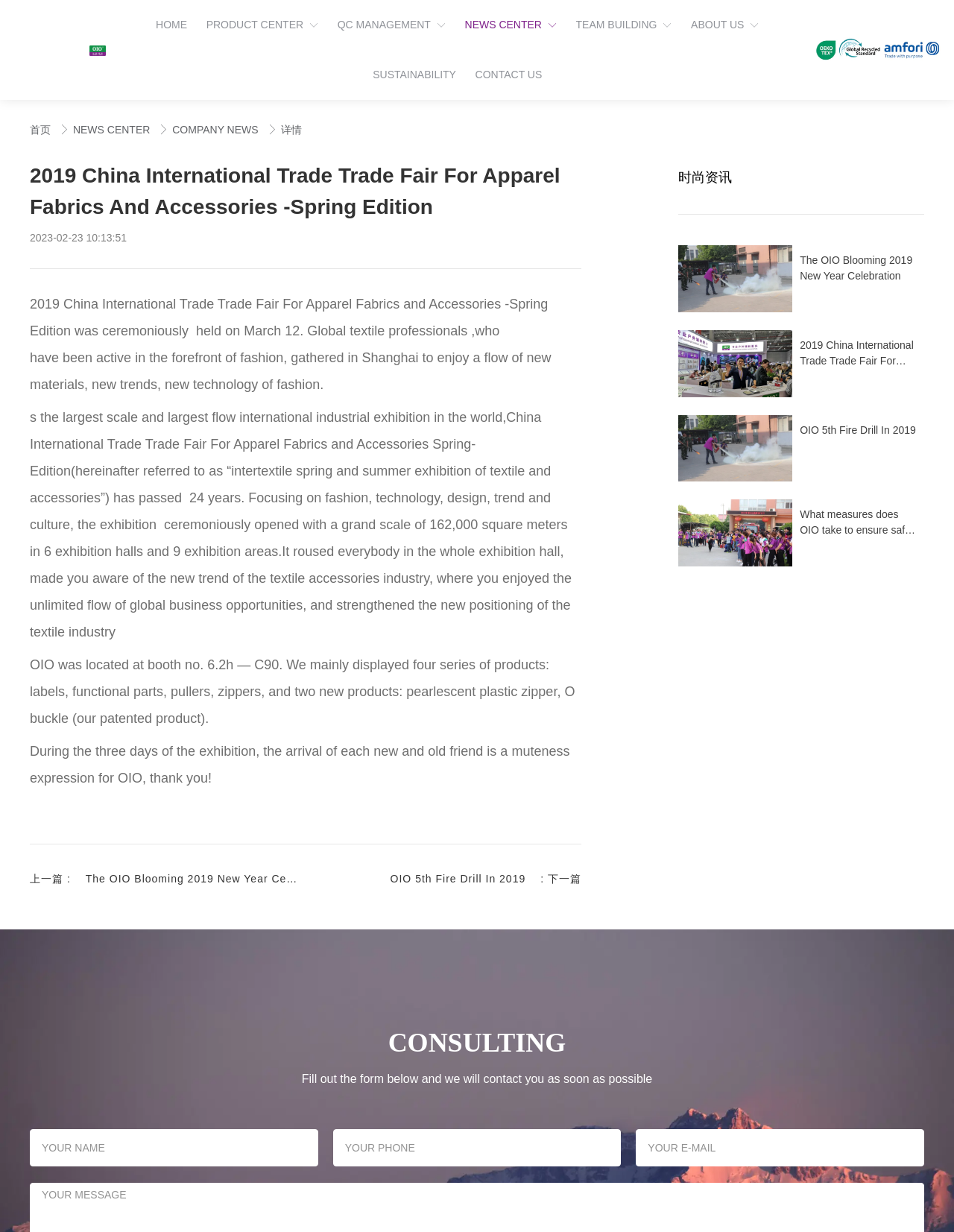Please use the details from the image to answer the following question comprehensively:
How many square meters is the exhibition hall?

The webpage states that the exhibition opened with a grand scale of 162,000 square meters in 6 exhibition halls and 9 exhibition areas.